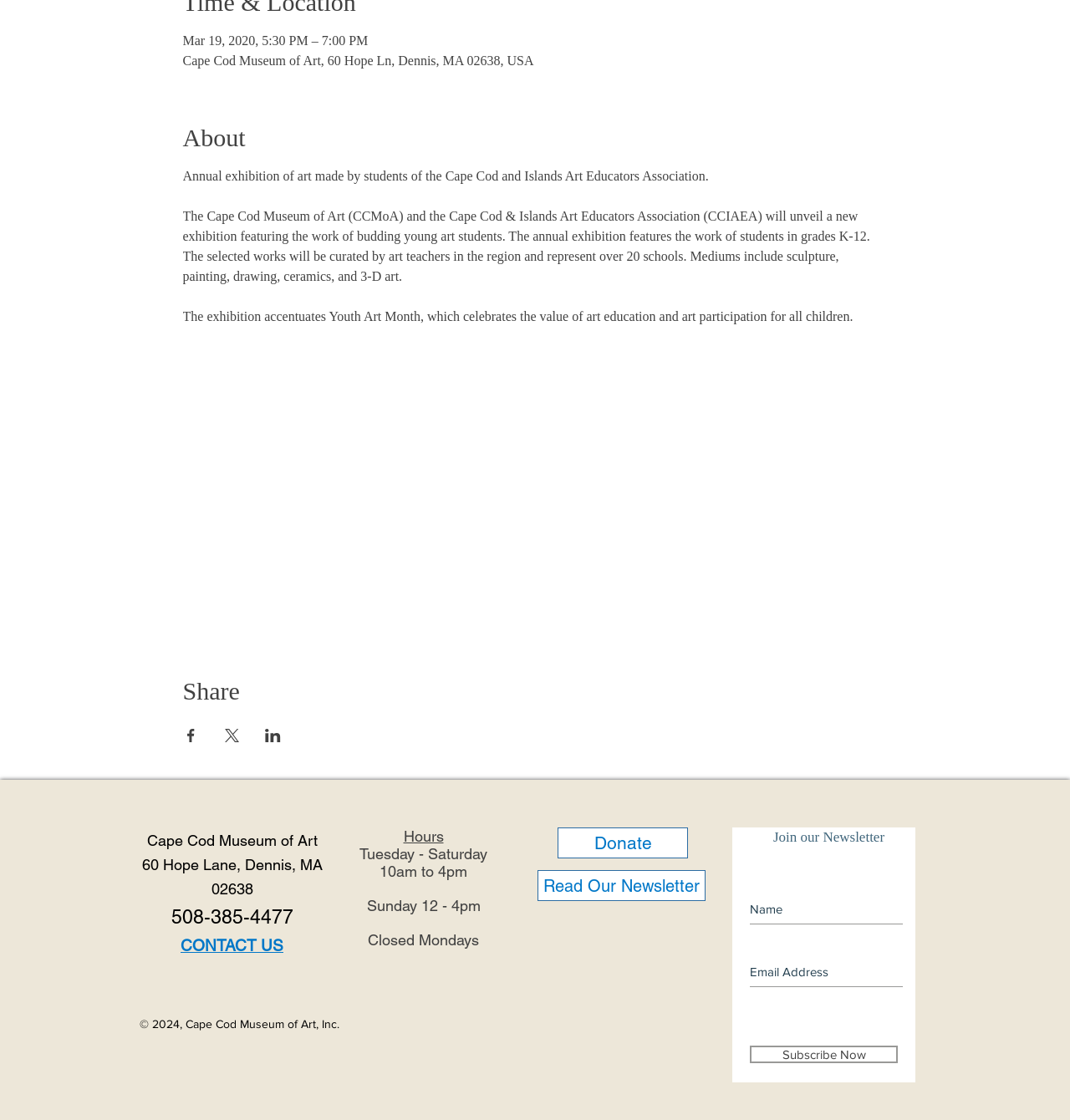Please identify the bounding box coordinates of the clickable region that I should interact with to perform the following instruction: "Subscribe to the newsletter". The coordinates should be expressed as four float numbers between 0 and 1, i.e., [left, top, right, bottom].

[0.701, 0.934, 0.839, 0.95]